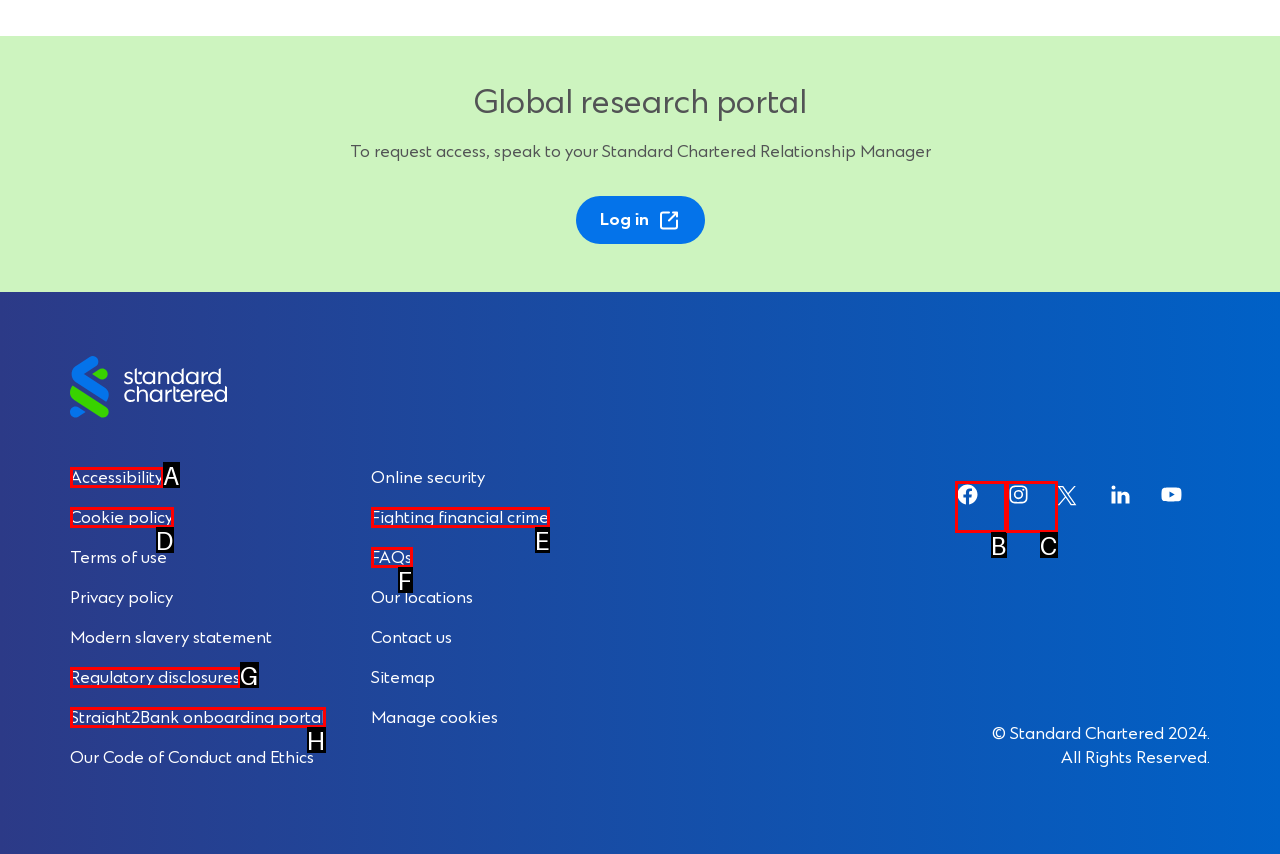Which UI element corresponds to this description: FAQs
Reply with the letter of the correct option.

F